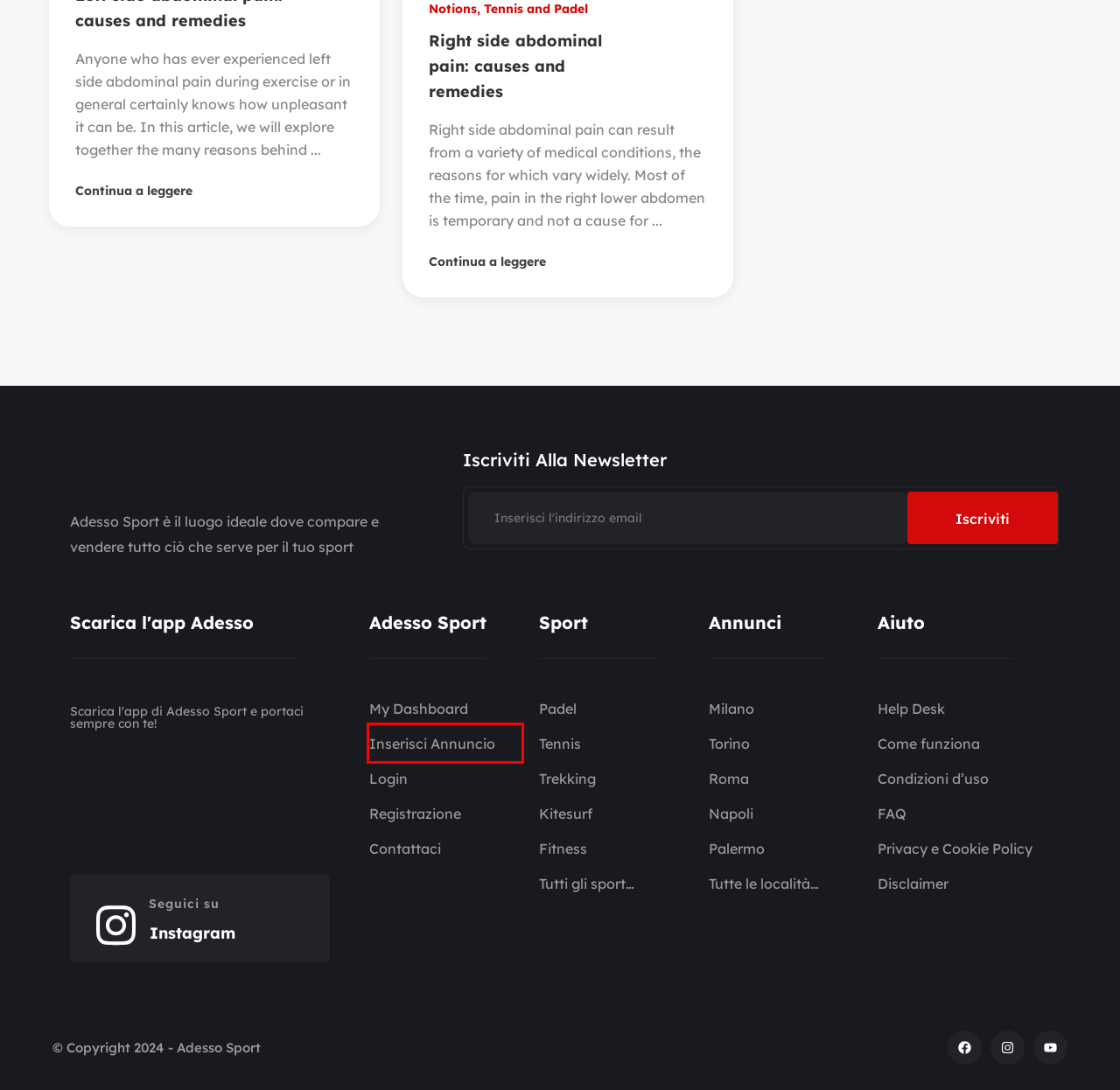You are given a screenshot depicting a webpage with a red bounding box around a UI element. Select the description that best corresponds to the new webpage after clicking the selected element. Here are the choices:
A. Località - Adesso Sport
B. FAQ - Adesso Sport
C. Condizioni d’uso - Adesso Sport
D. Tennis and Padel Archivi - Adesso Sport
E. Come funziona - Adesso Sport
F. Inserisci Annuncio - Adesso Sport
G. Privacy e Cookie Policy - Adesso Sport
H. Registrazione - Adesso Sport

F